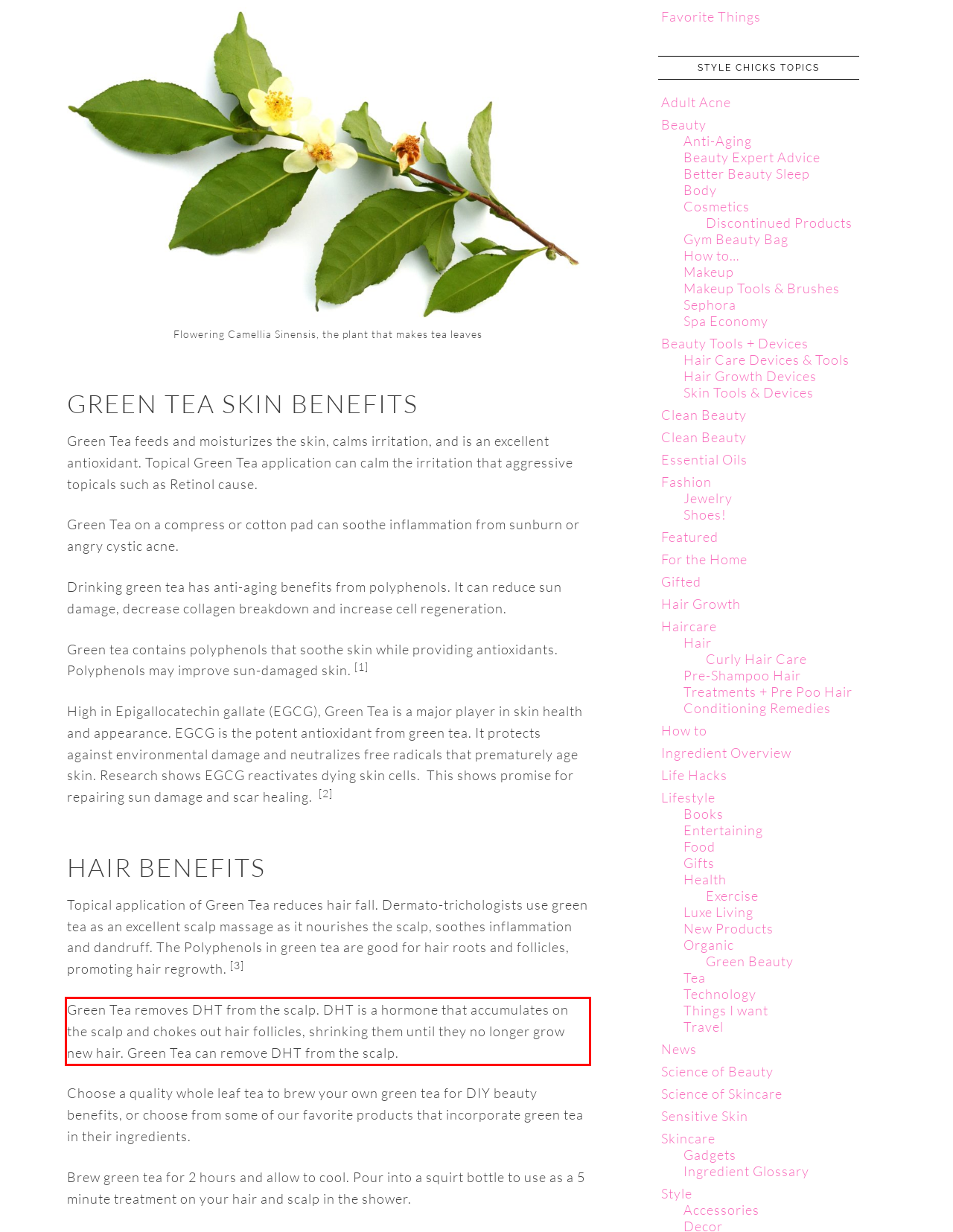Please examine the webpage screenshot and extract the text within the red bounding box using OCR.

Green Tea removes DHT from the scalp. DHT is a hormone that accumulates on the scalp and chokes out hair follicles, shrinking them until they no longer grow new hair. Green Tea can remove DHT from the scalp.